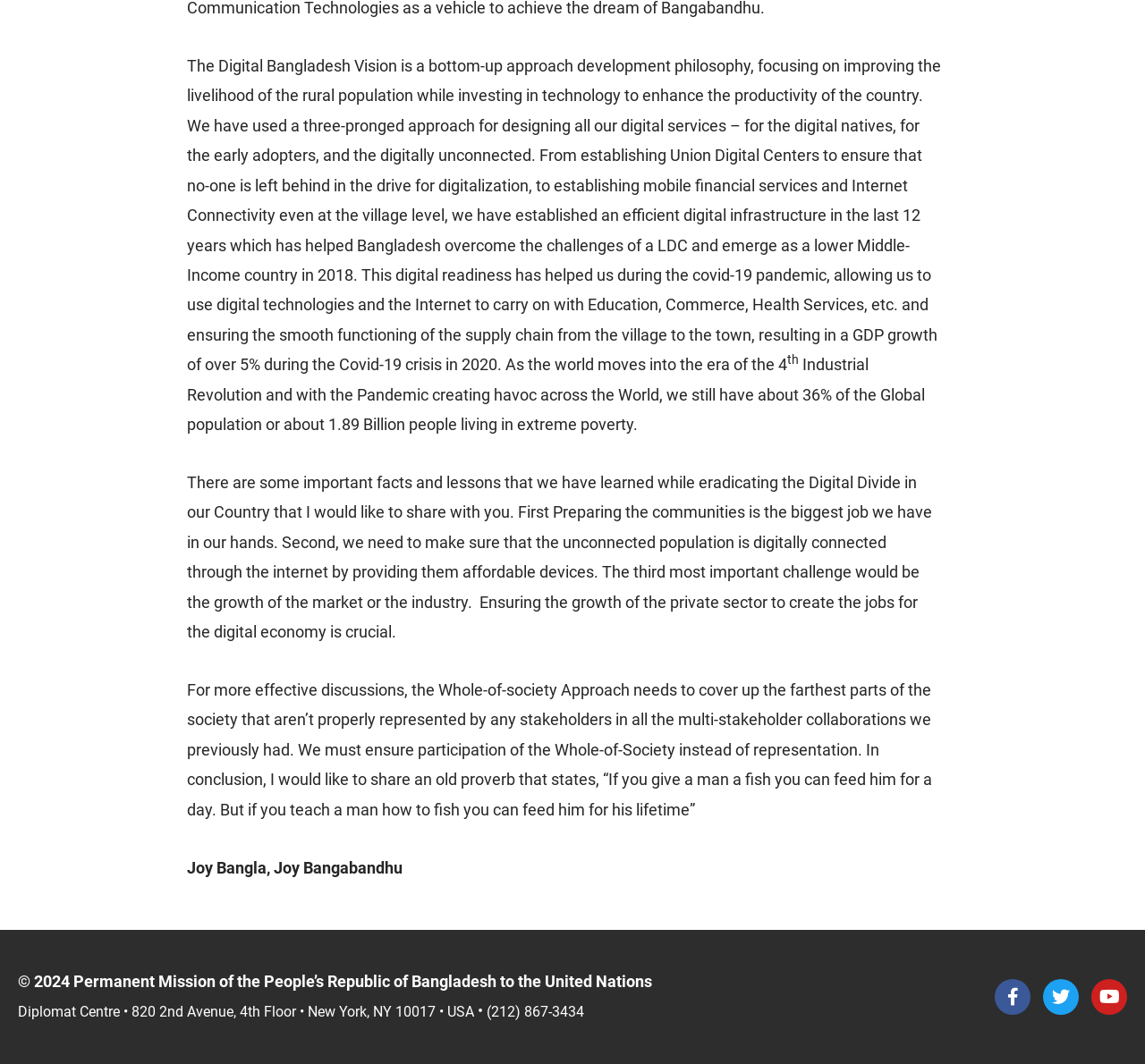From the webpage screenshot, identify the region described by Youtube. Provide the bounding box coordinates as (top-left x, top-left y, bottom-right x, bottom-right y), with each value being a floating point number between 0 and 1.

[0.95, 0.918, 0.984, 0.955]